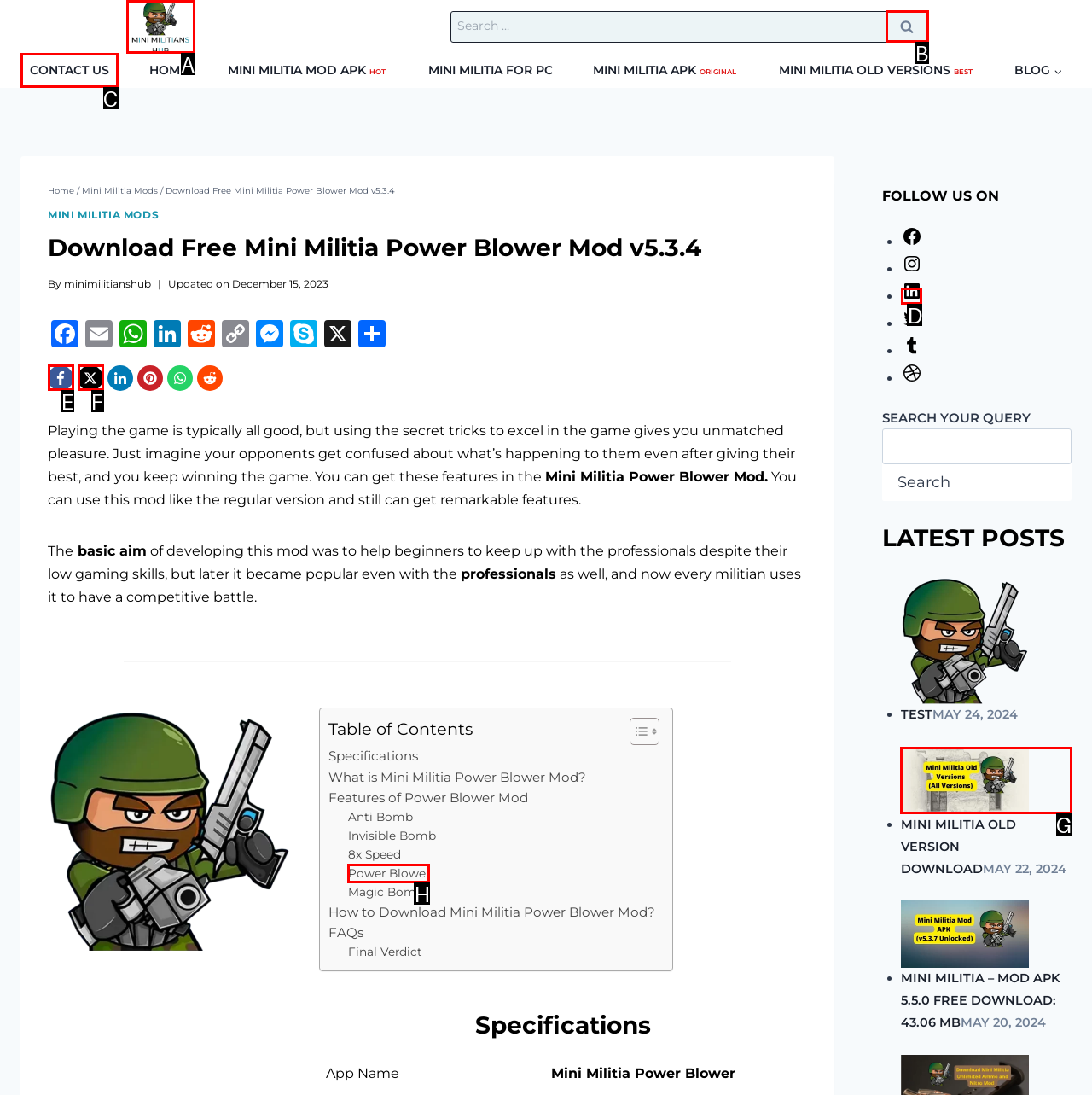Determine which HTML element should be clicked to carry out the following task: Click on CONTACT US Respond with the letter of the appropriate option.

C